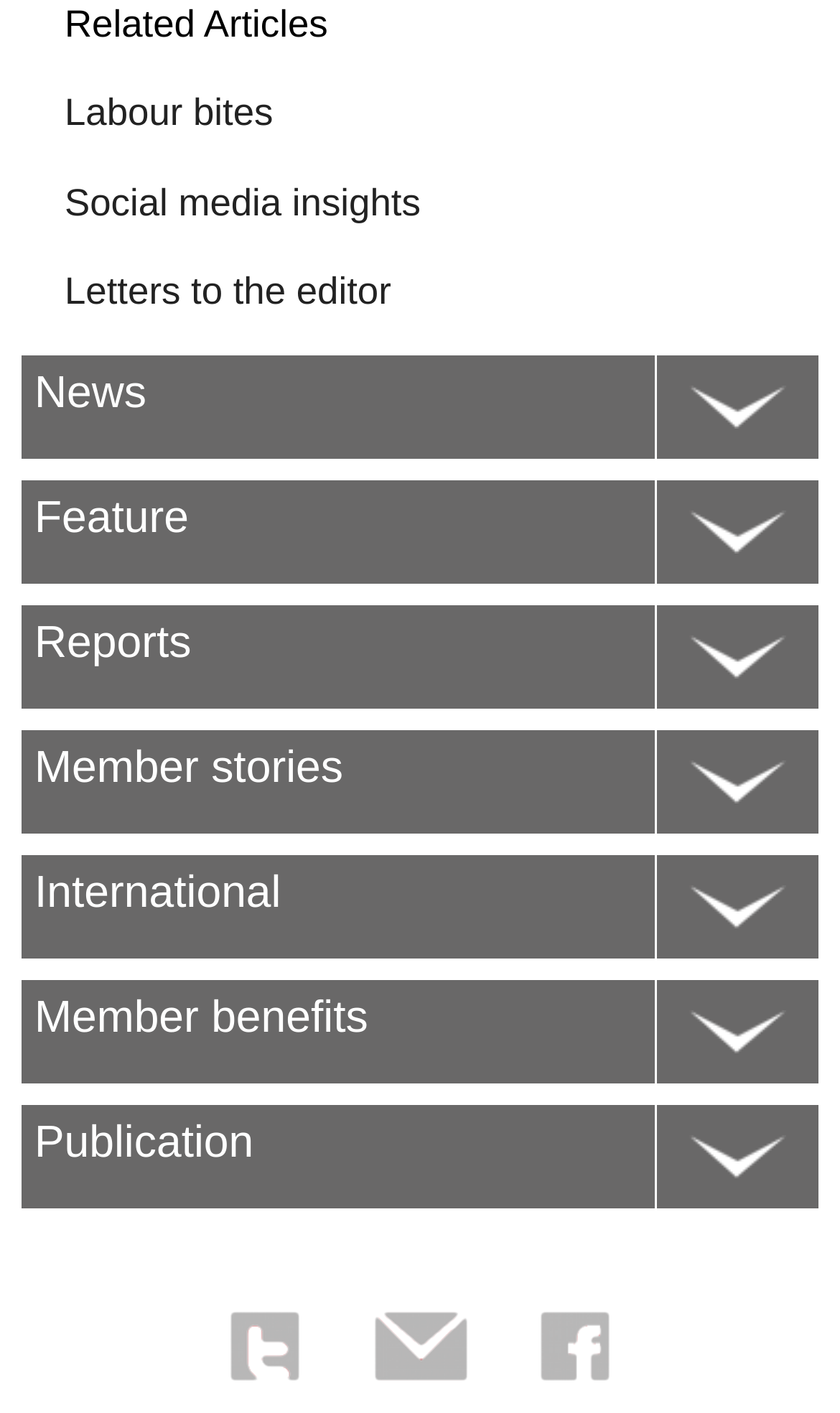Please respond in a single word or phrase: 
How many main sections are there on the webpage?

7